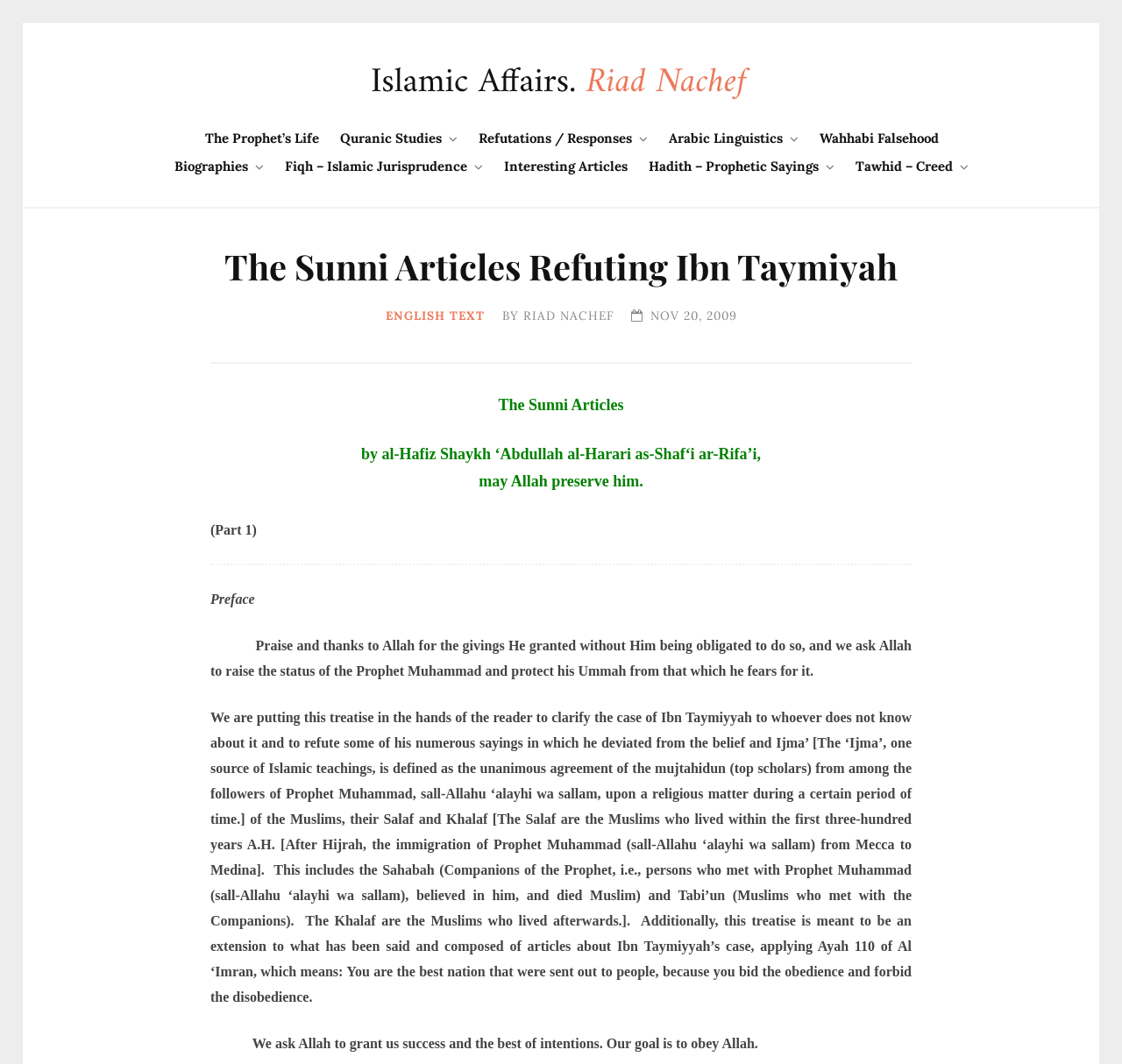Locate the bounding box coordinates of the clickable region necessary to complete the following instruction: "Click on the link to Biographies". Provide the coordinates in the format of four float numbers between 0 and 1, i.e., [left, top, right, bottom].

[0.137, 0.143, 0.221, 0.169]